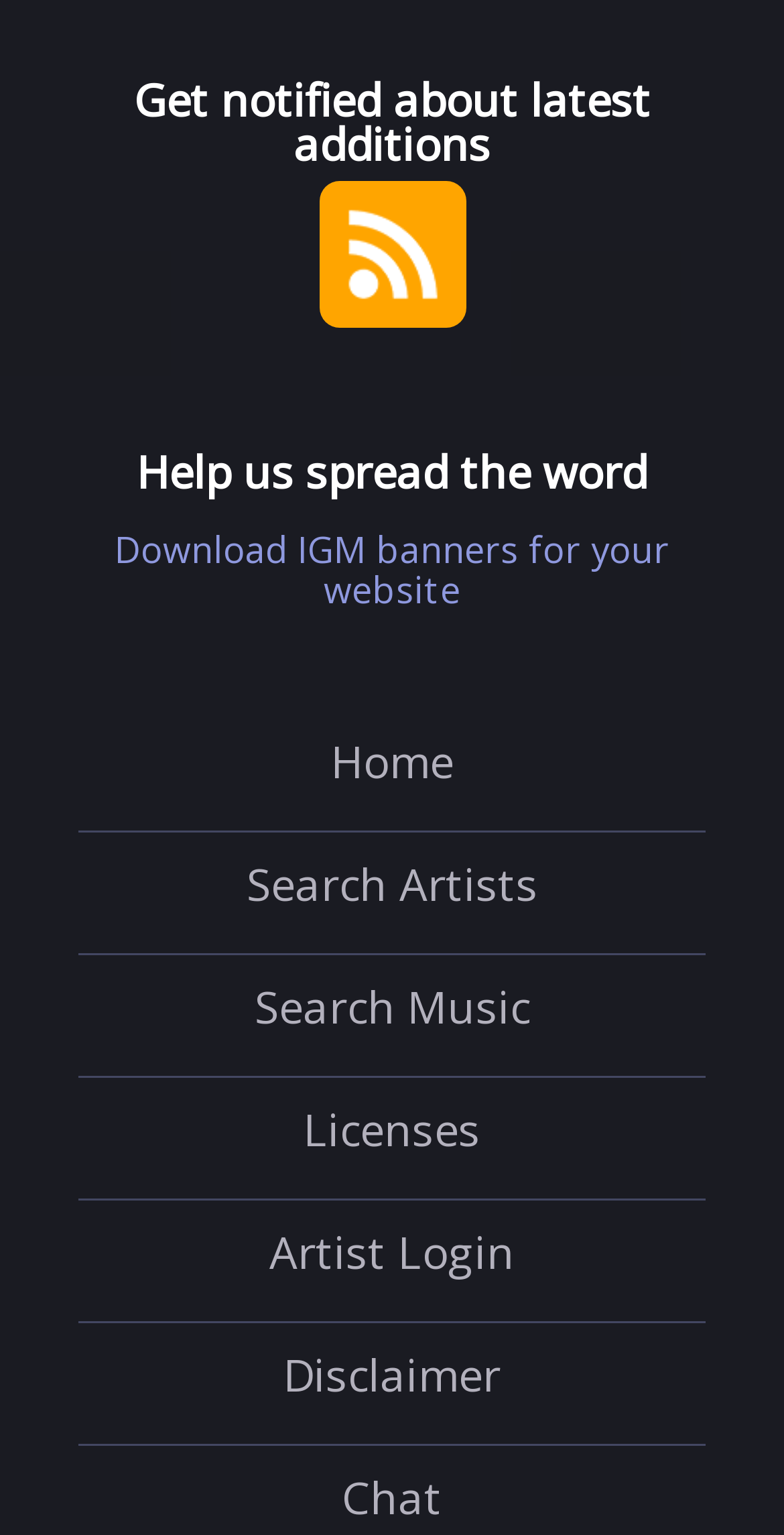What is the purpose of the image on the page?
Please use the image to deliver a detailed and complete answer.

The image is located next to the link with no text, and above the heading 'Get notified about latest additions'. This suggests that the image is related to notifications, and its purpose is to visually represent the concept of getting notified.